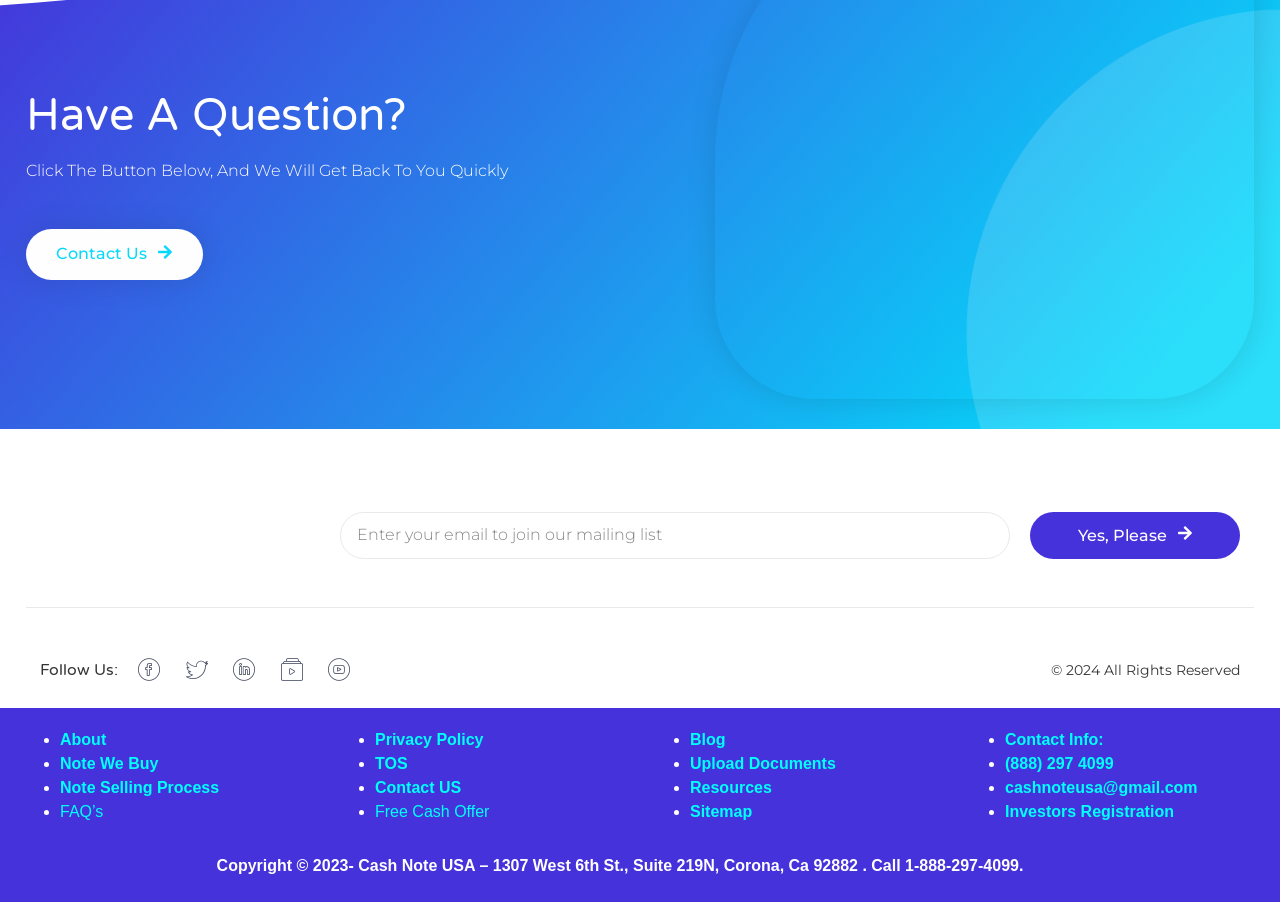Given the element description "Note We Buy", identify the bounding box of the corresponding UI element.

[0.047, 0.837, 0.124, 0.856]